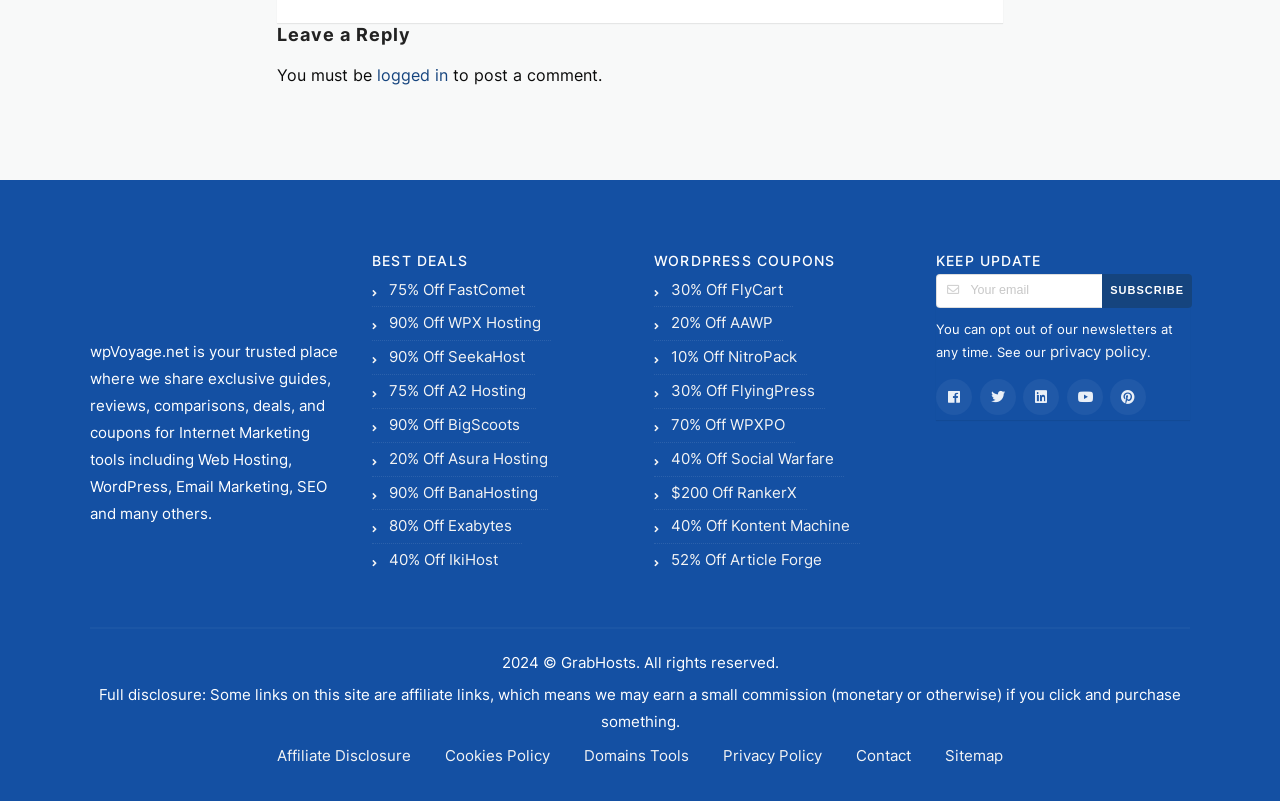What can you do with the textbox?
Please utilize the information in the image to give a detailed response to the question.

The textbox has a label 'Your email' and is located near the 'SUBSCRIBE' button, suggesting that users can enter their email address to subscribe to the website's newsletters.